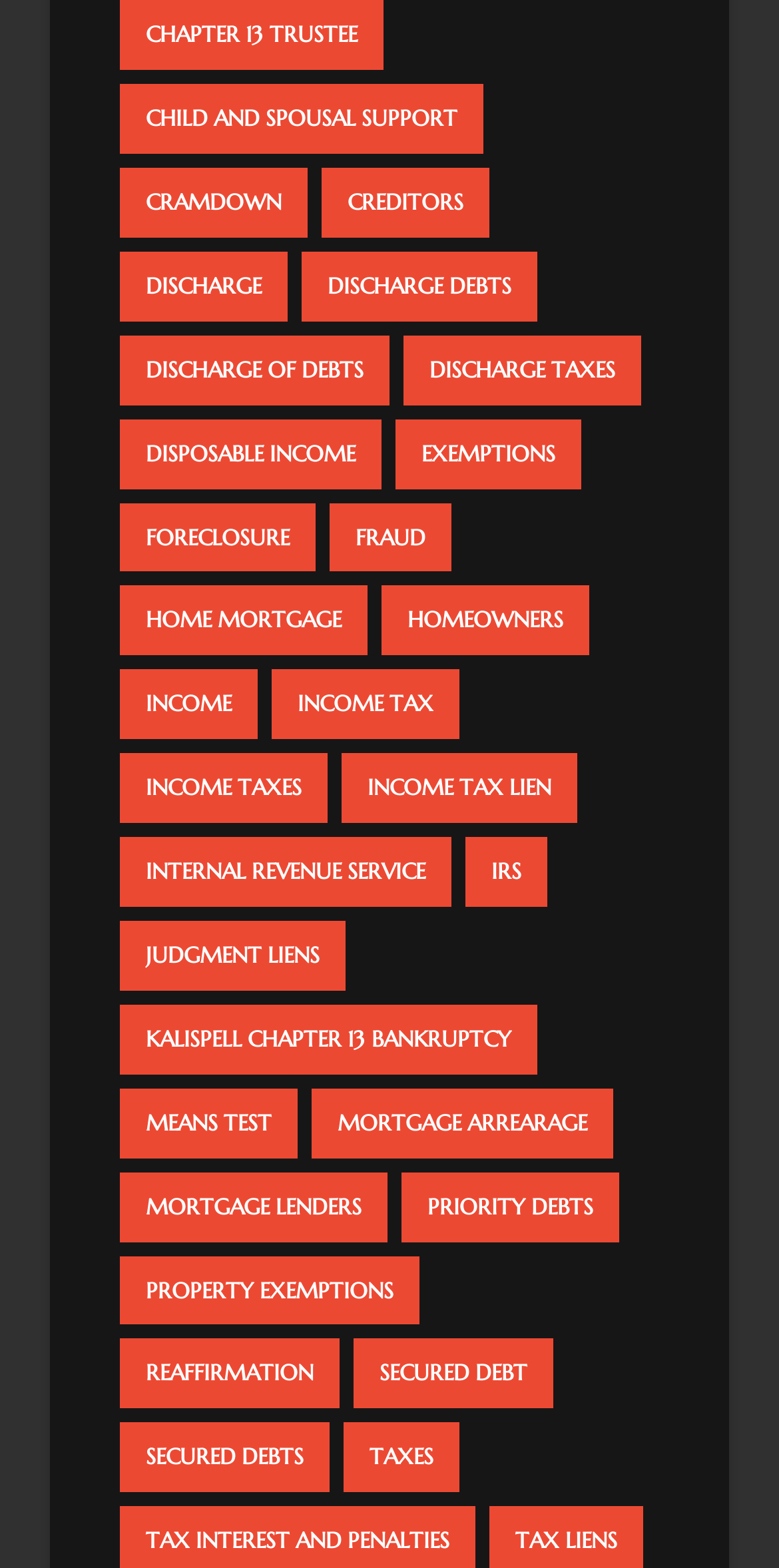Based on the description "discharge", find the bounding box of the specified UI element.

[0.154, 0.16, 0.369, 0.205]